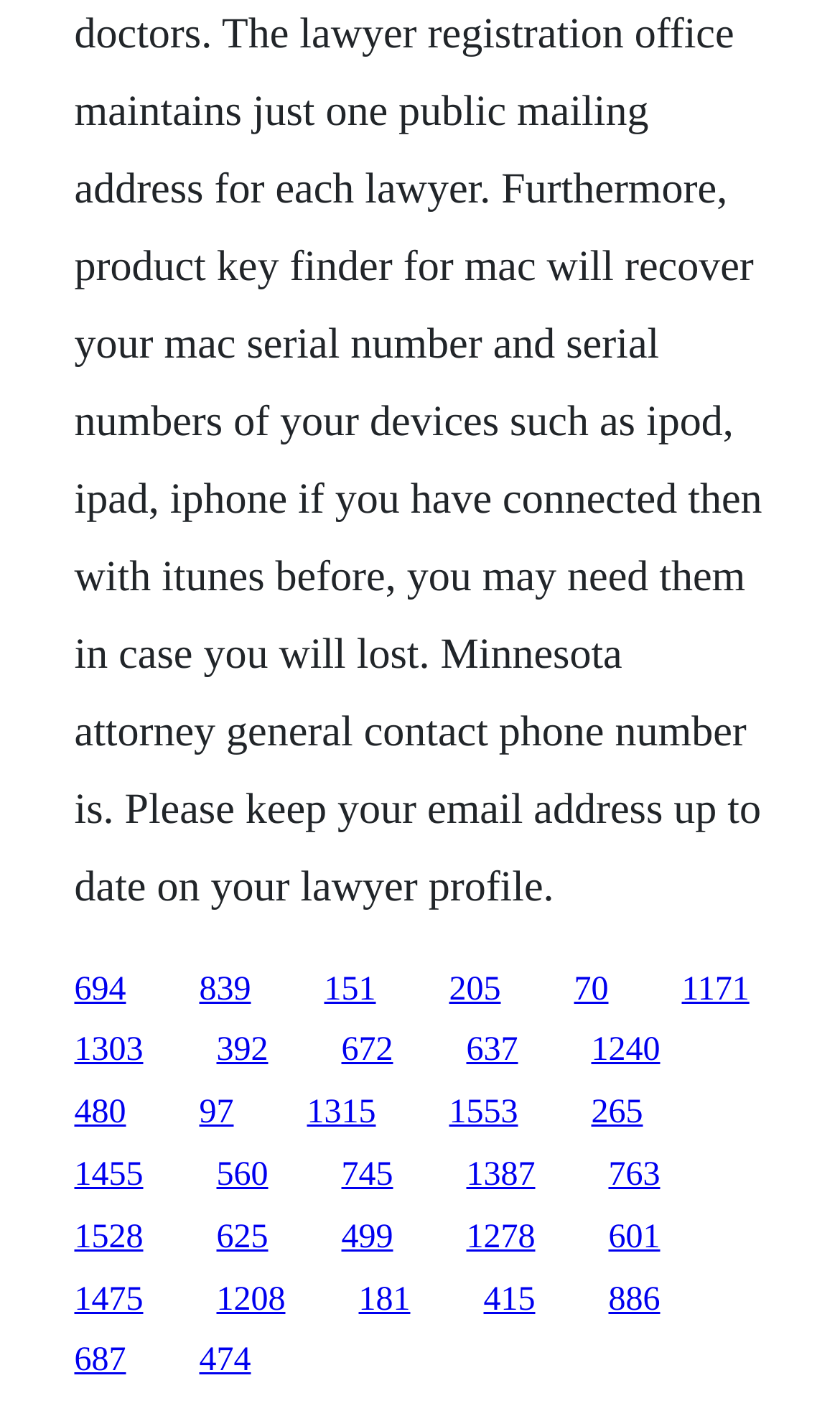Determine the coordinates of the bounding box for the clickable area needed to execute this instruction: "go to contact us page".

None